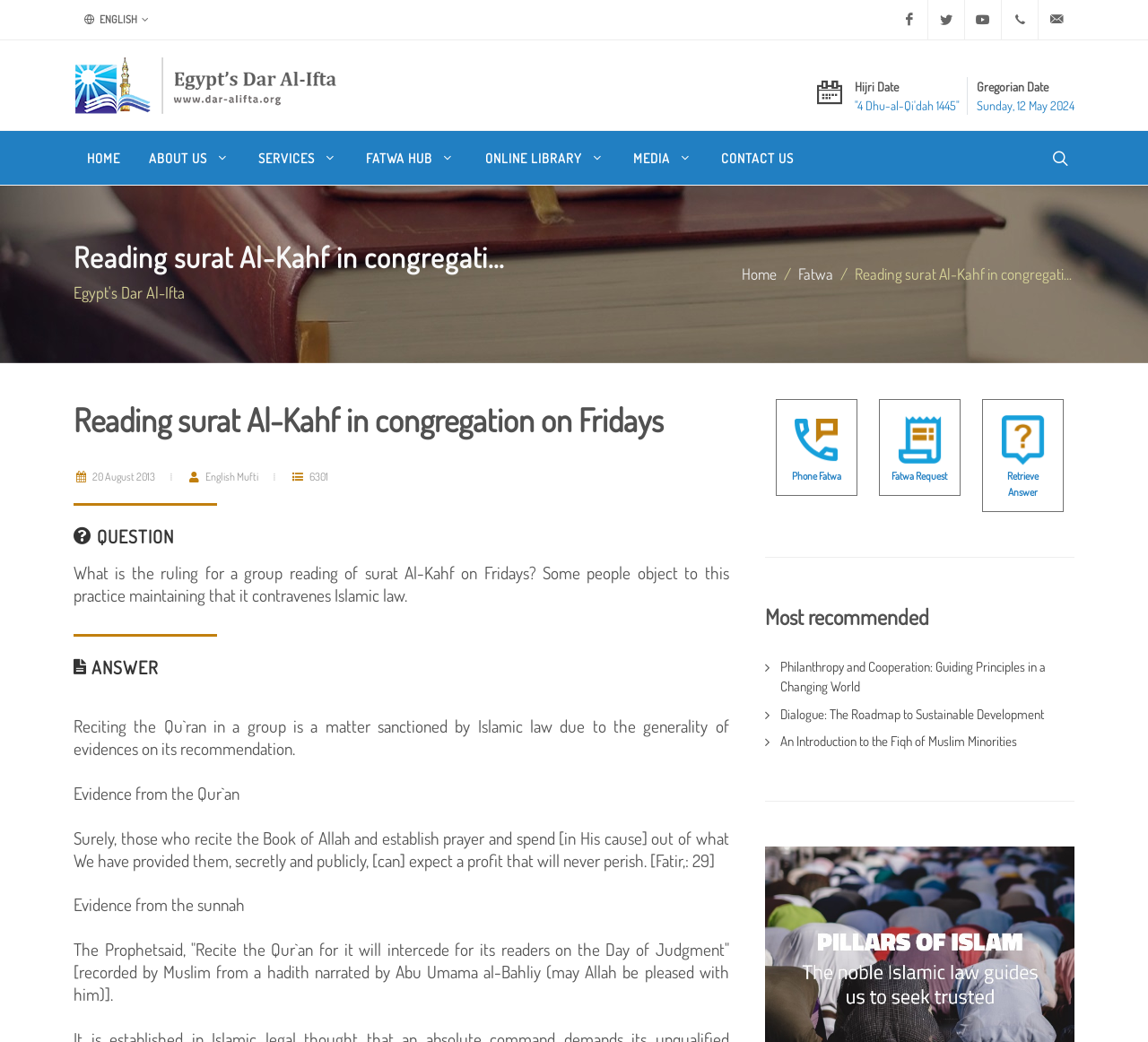Predict the bounding box of the UI element that fits this description: "title="Pillars of Islam"".

[0.805, 0.928, 0.836, 0.962]